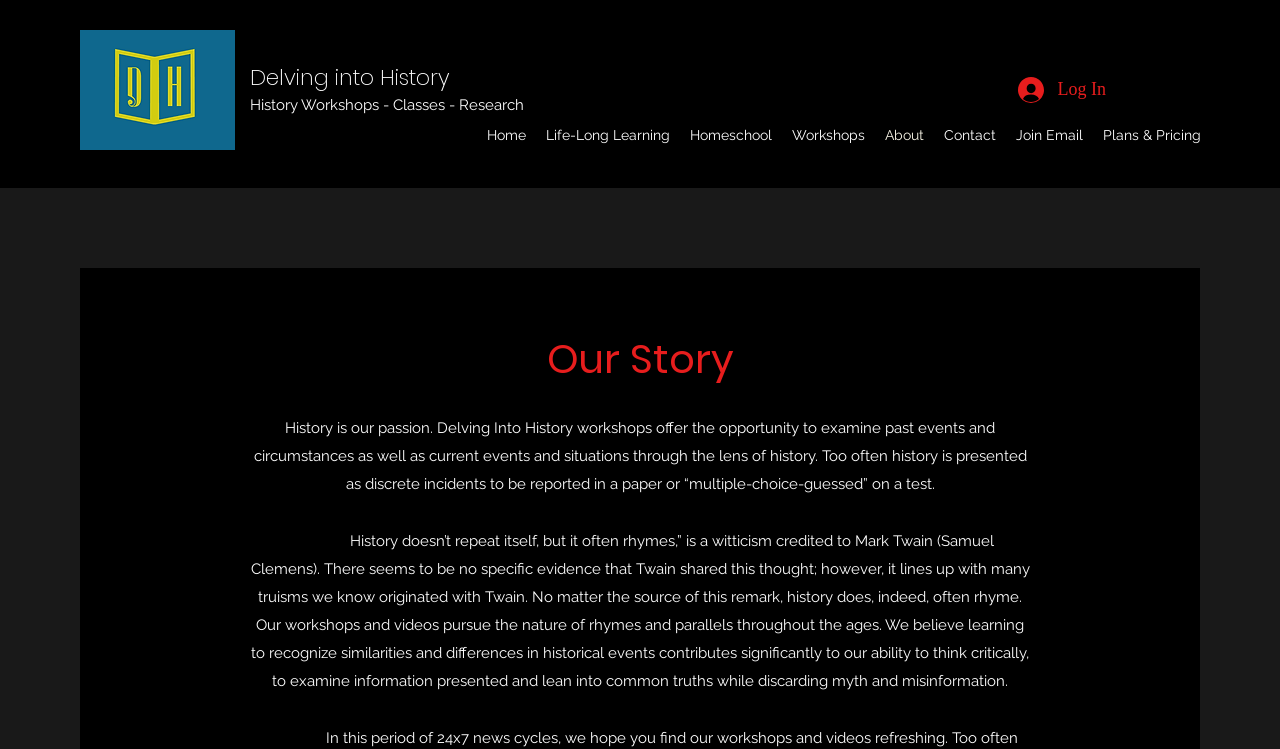Please identify the bounding box coordinates of the element's region that I should click in order to complete the following instruction: "Click the Home link". The bounding box coordinates consist of four float numbers between 0 and 1, i.e., [left, top, right, bottom].

[0.373, 0.16, 0.419, 0.2]